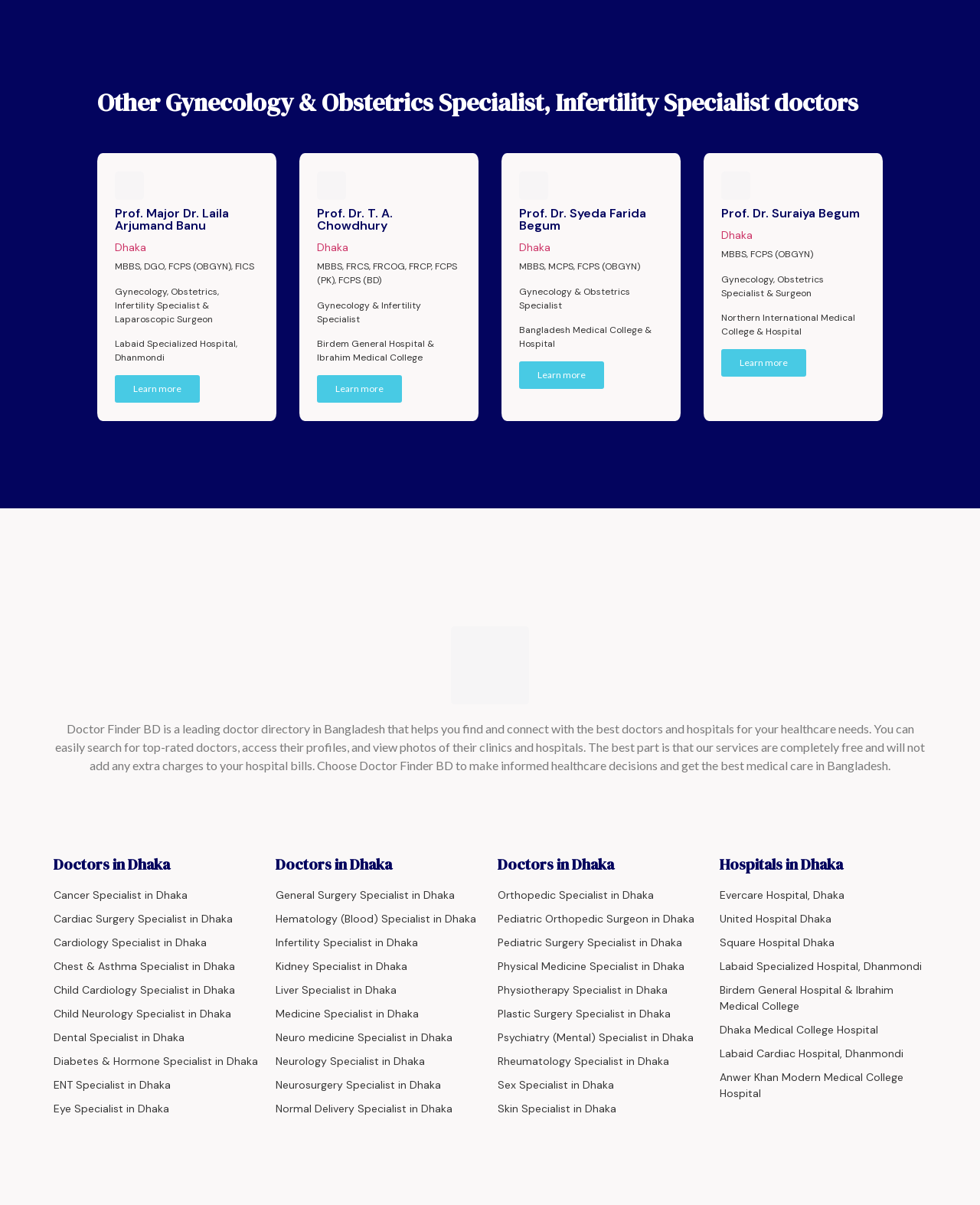Provide a single word or phrase to answer the given question: 
How many doctors are listed on this webpage?

4